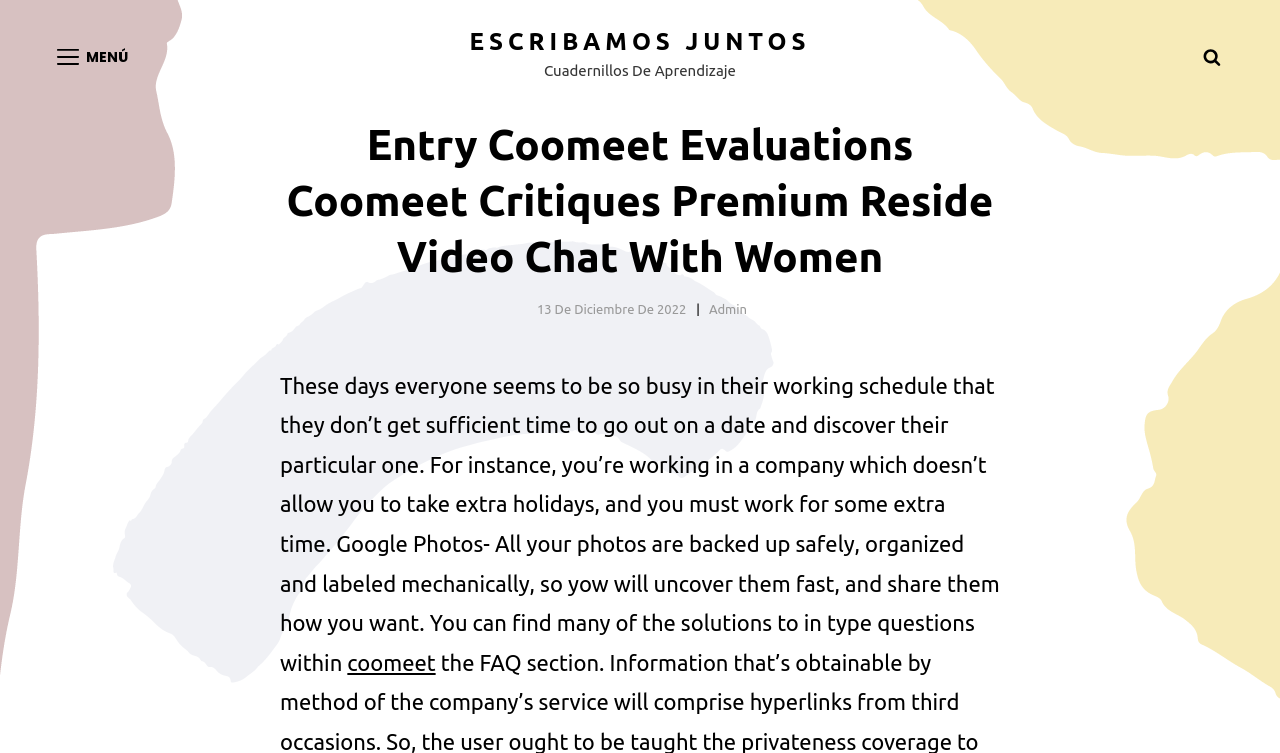What is the date mentioned on the webpage?
Please provide a comprehensive answer based on the details in the screenshot.

I found a link element with the text '13 De Diciembre De 2022' located within the header section, which suggests that this is a date relevant to the webpage's content.